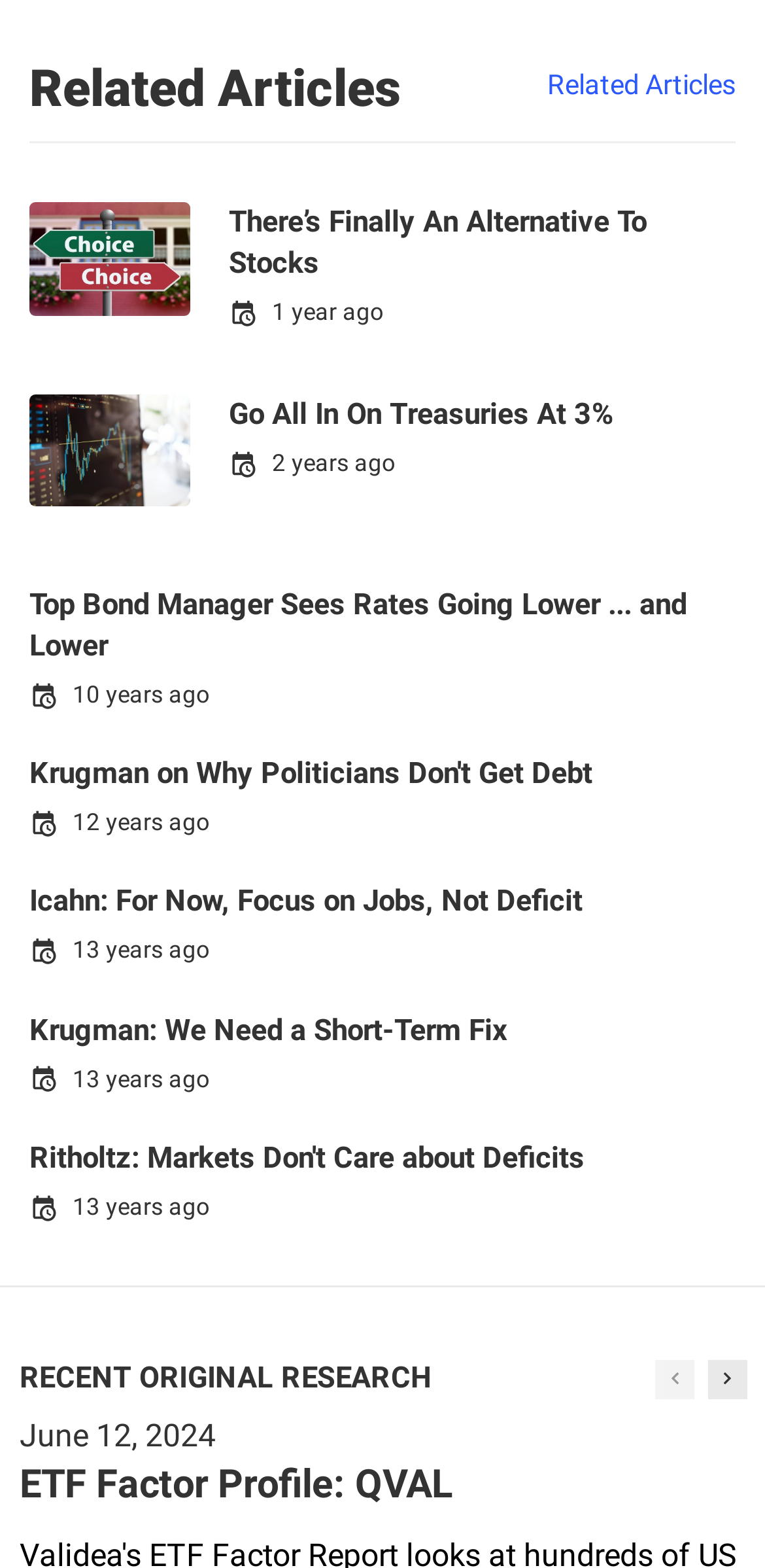Please identify the bounding box coordinates of the area that needs to be clicked to follow this instruction: "View article about Krugman on debt".

[0.038, 0.482, 0.774, 0.505]